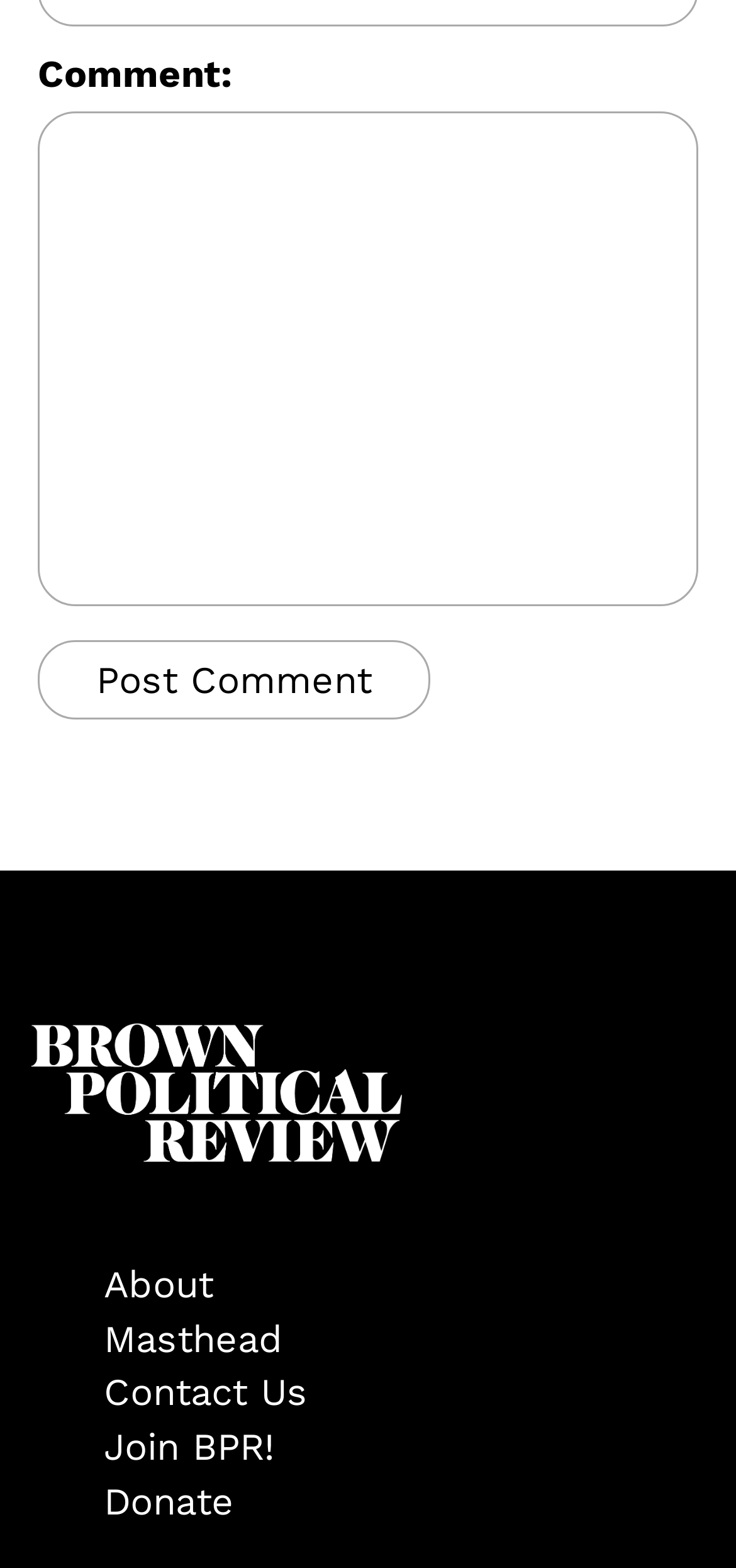Locate the UI element described by Email Us in the provided webpage screenshot. Return the bounding box coordinates in the format (top-left x, top-left y, bottom-right x, bottom-right y), ensuring all values are between 0 and 1.

None